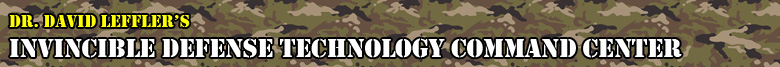Using the information in the image, give a comprehensive answer to the question: 
What is the color of the text on the banner?

According to the caption, the words 'INVINCIBLE DEFENSE TECHNOLOGY COMMAND CENTER' are 'prominently displayed in white' on the banner, indicating that the text is in white color.